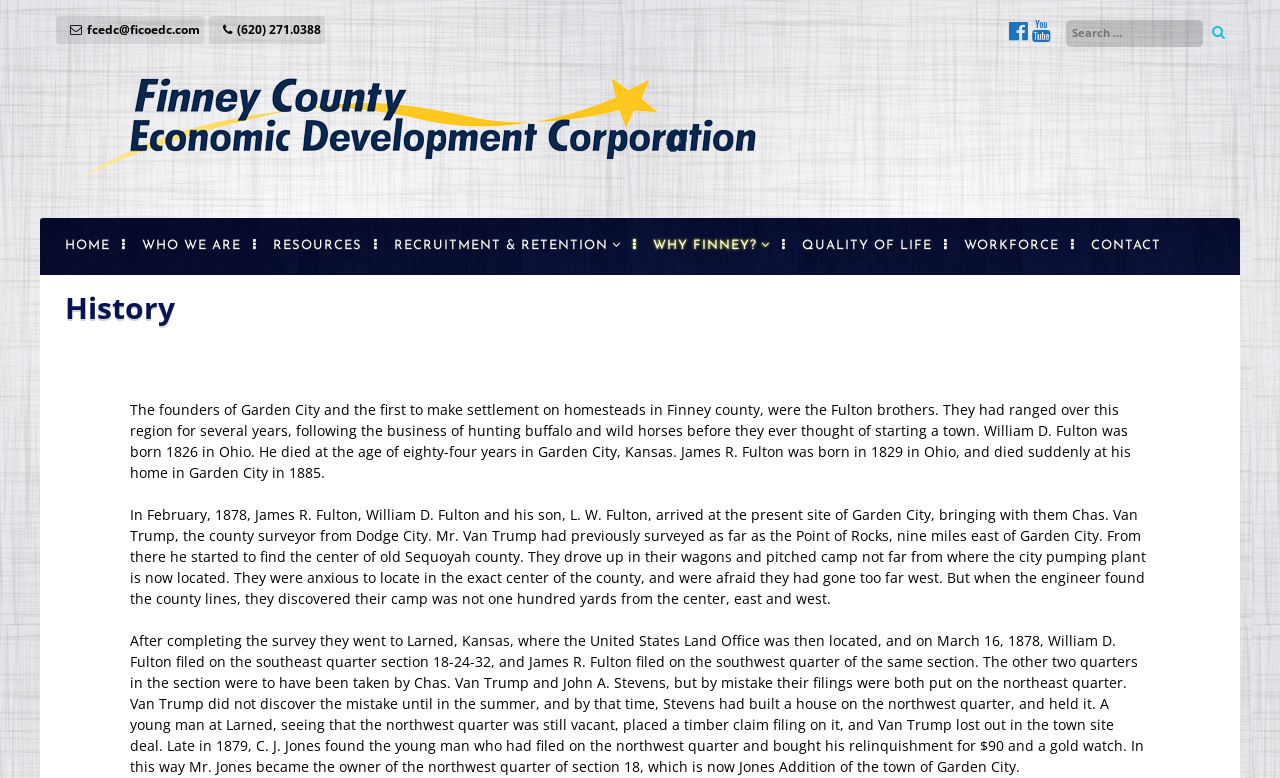Please provide the bounding box coordinates for the element that needs to be clicked to perform the instruction: "Contact FCEDC". The coordinates must consist of four float numbers between 0 and 1, formatted as [left, top, right, bottom].

[0.847, 0.293, 0.912, 0.334]